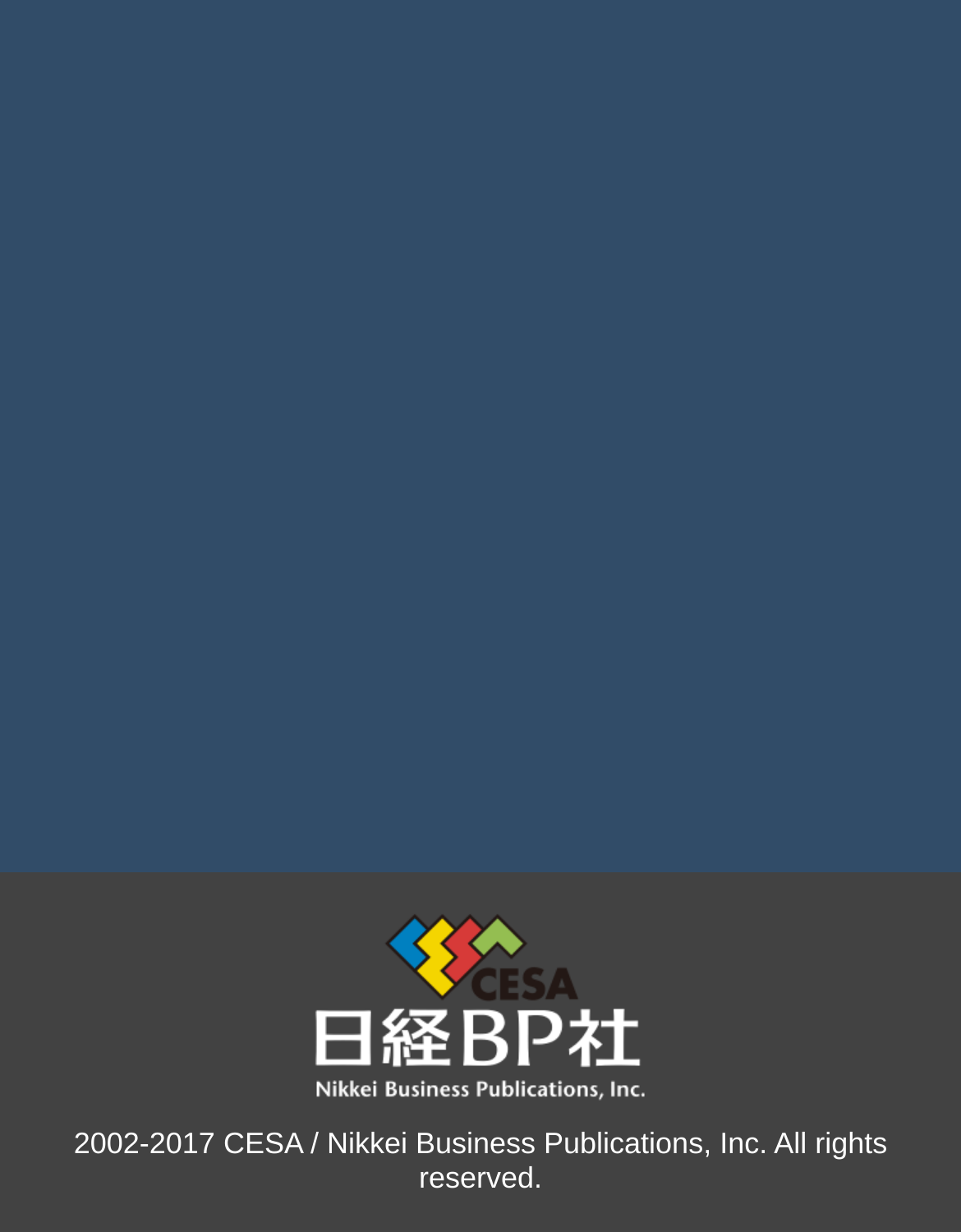Determine the bounding box coordinates for the area you should click to complete the following instruction: "Access press releases".

[0.04, 0.358, 0.291, 0.39]